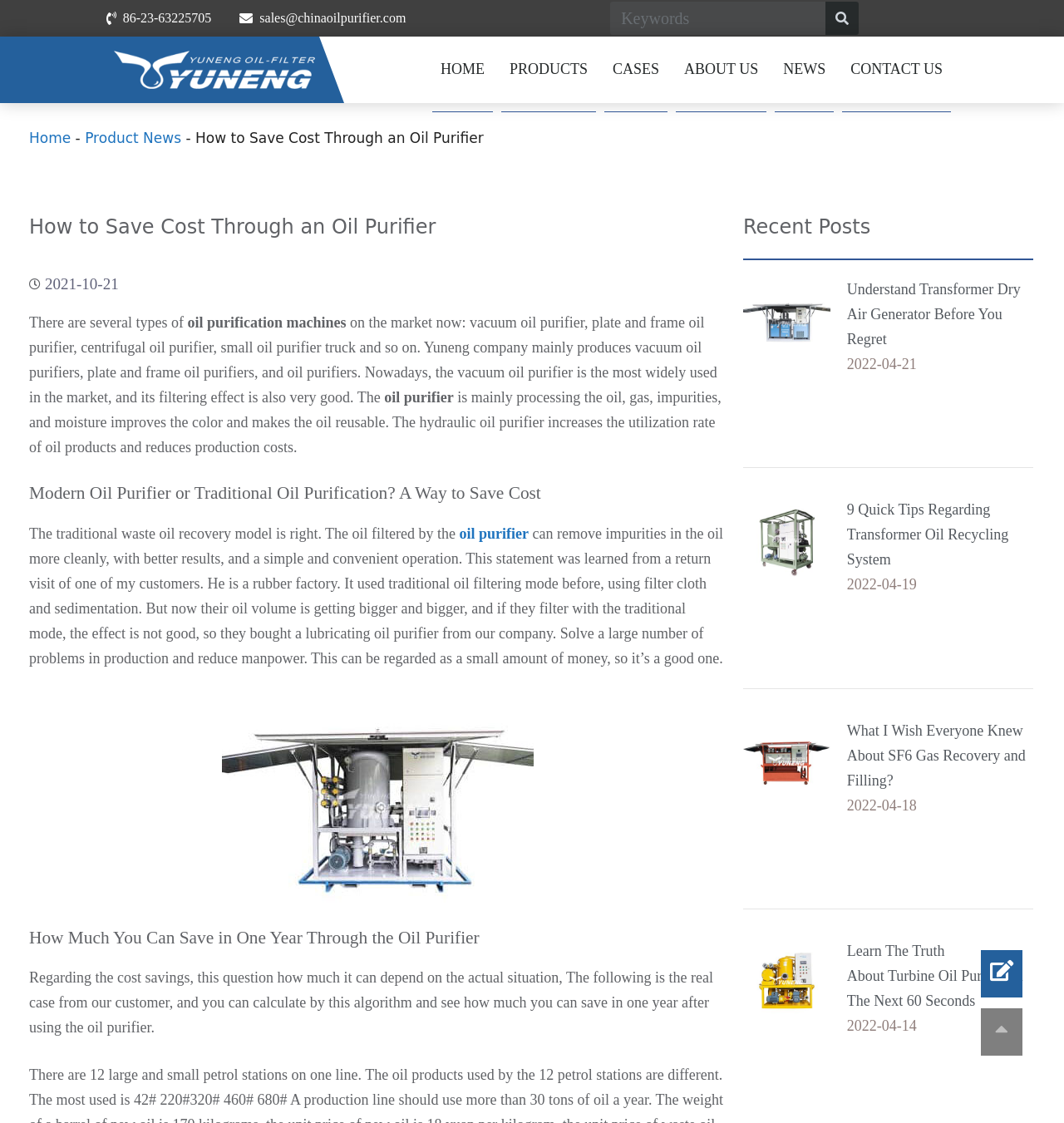Provide a brief response in the form of a single word or phrase:
What is the section below the main content about?

Recent posts